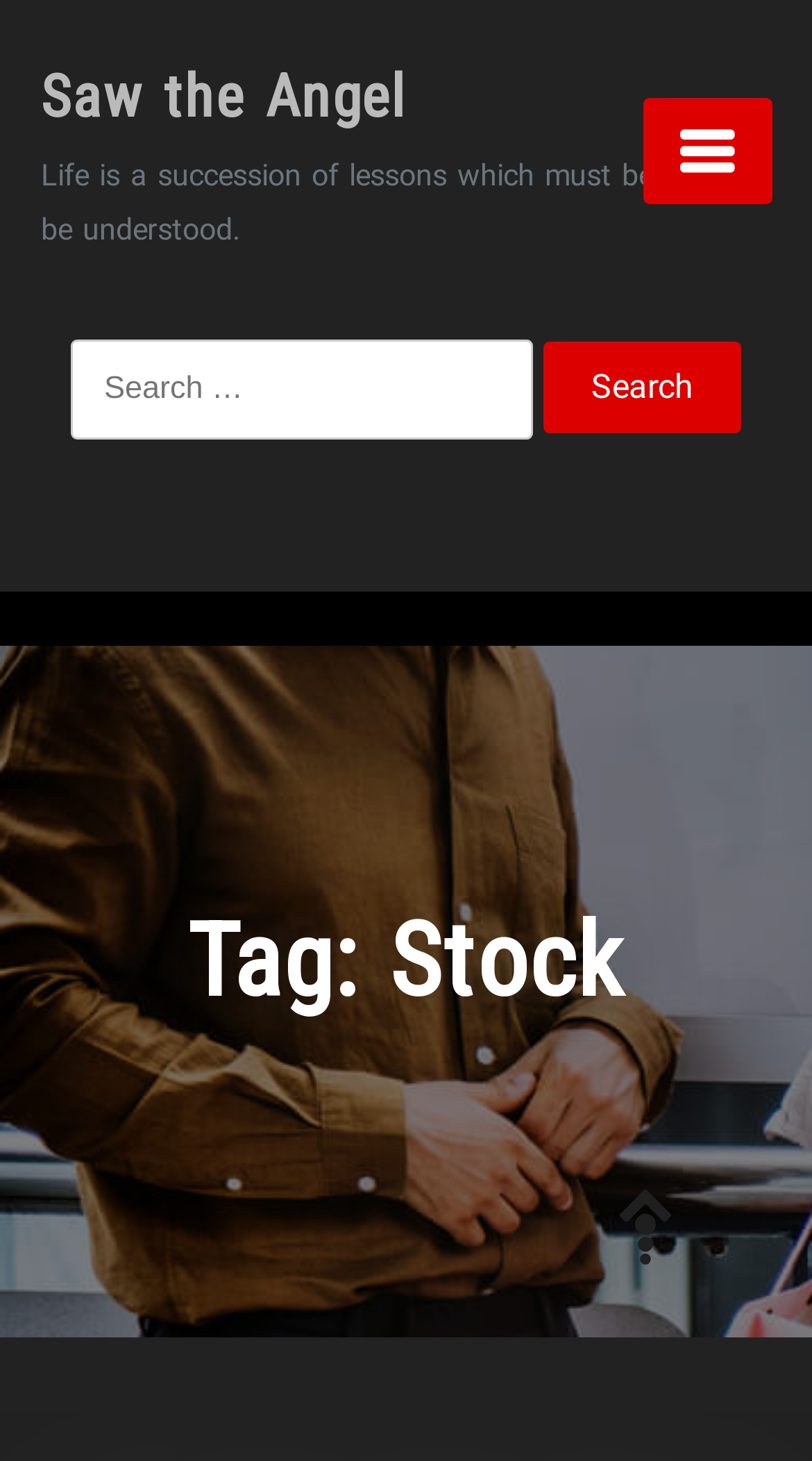Find the bounding box coordinates for the HTML element specified by: "Saw the Angel".

[0.05, 0.043, 0.499, 0.09]